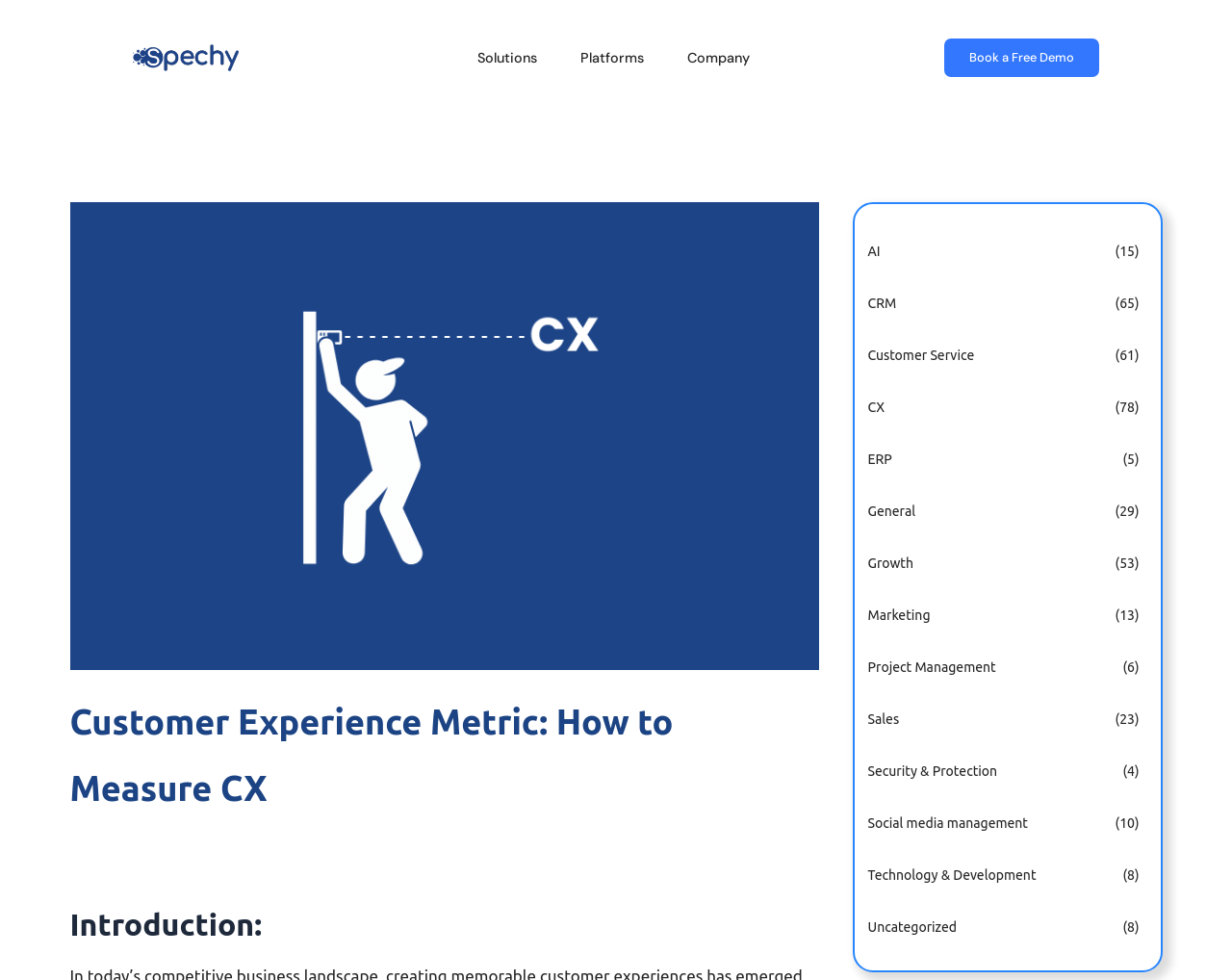Using the given description, provide the bounding box coordinates formatted as (top-left x, top-left y, bottom-right x, bottom-right y), with all values being floating point numbers between 0 and 1. Description: Customer Service (61)

[0.693, 0.339, 0.936, 0.387]